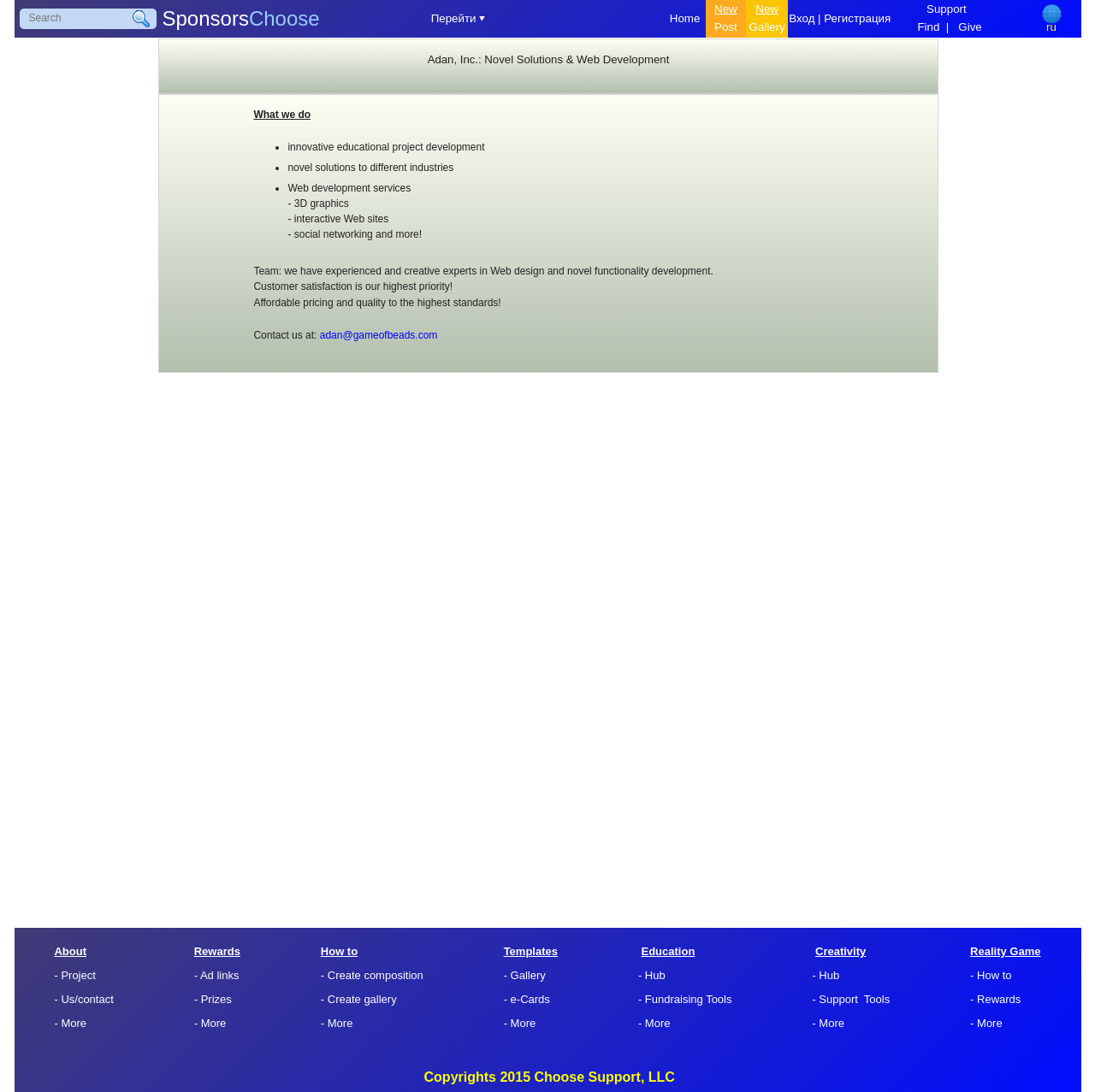What services does Adan, Inc. provide?
Answer with a single word or short phrase according to what you see in the image.

Web development services